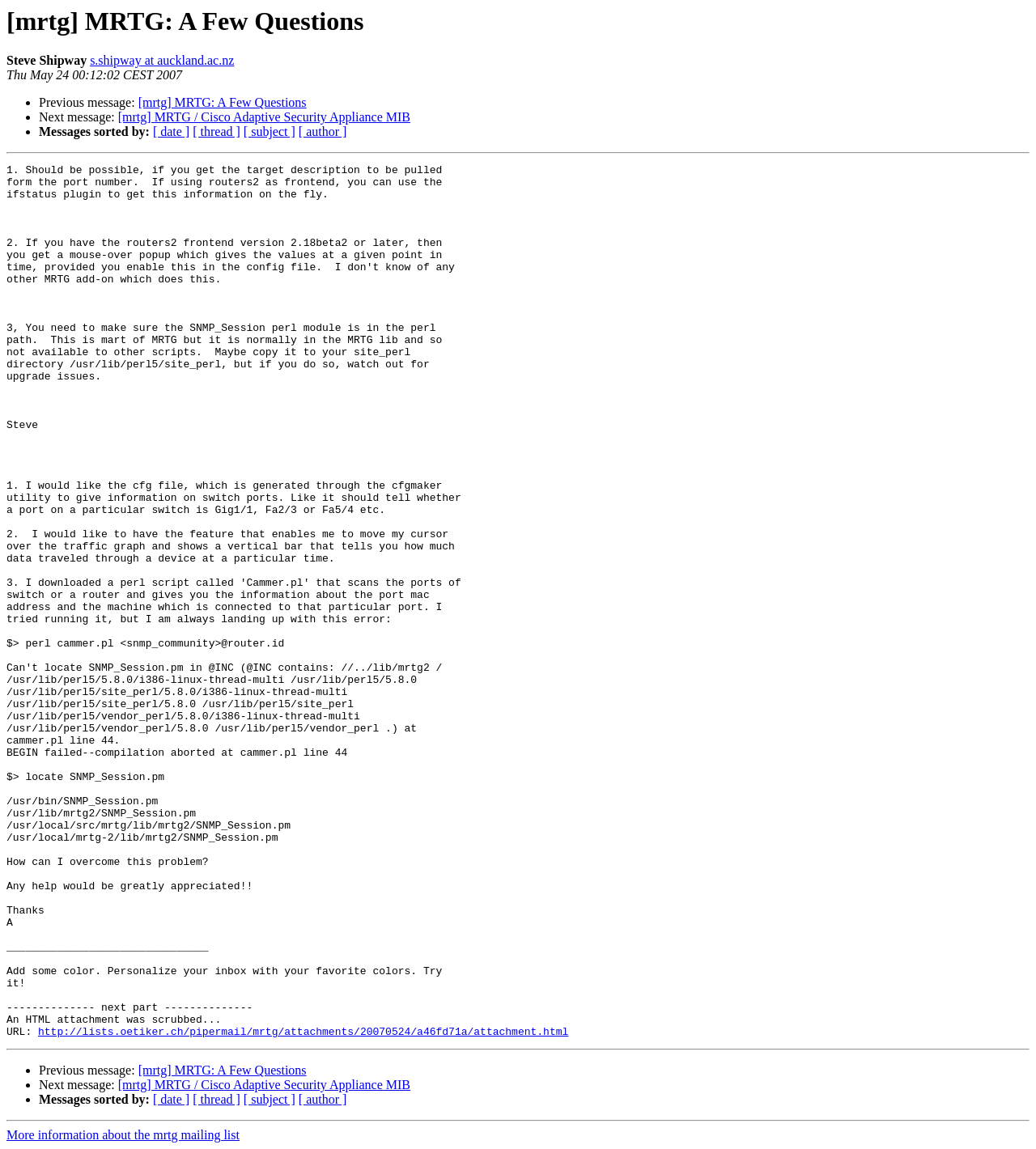Determine the bounding box coordinates of the clickable region to execute the instruction: "Go to next message". The coordinates should be four float numbers between 0 and 1, denoted as [left, top, right, bottom].

[0.114, 0.096, 0.396, 0.108]